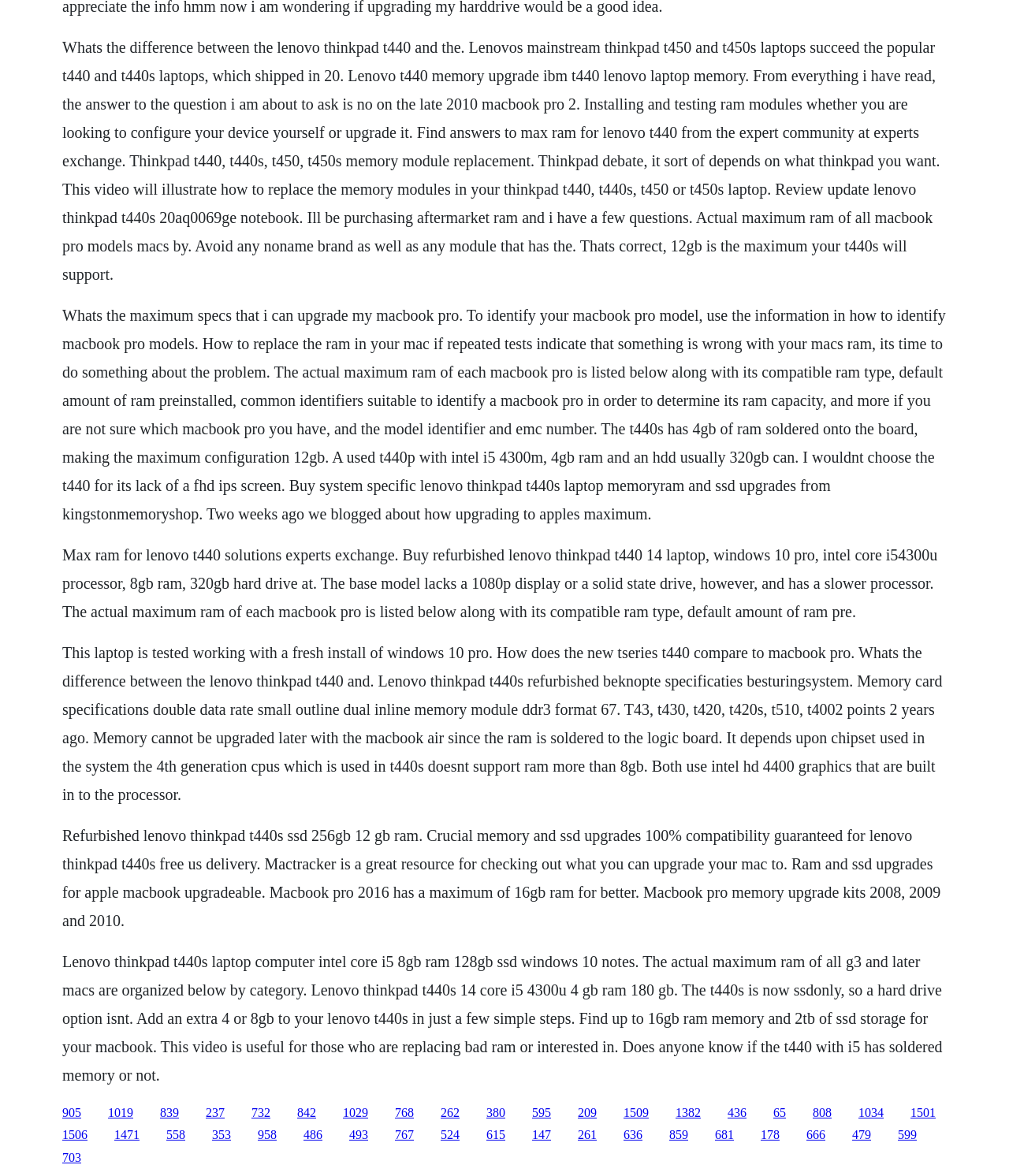Determine the bounding box coordinates of the clickable element to achieve the following action: 'Click the link to buy system specific Lenovo ThinkPad T440S laptop memory/ram and SSD upgrades'. Provide the coordinates as four float values between 0 and 1, formatted as [left, top, right, bottom].

[0.062, 0.703, 0.932, 0.79]